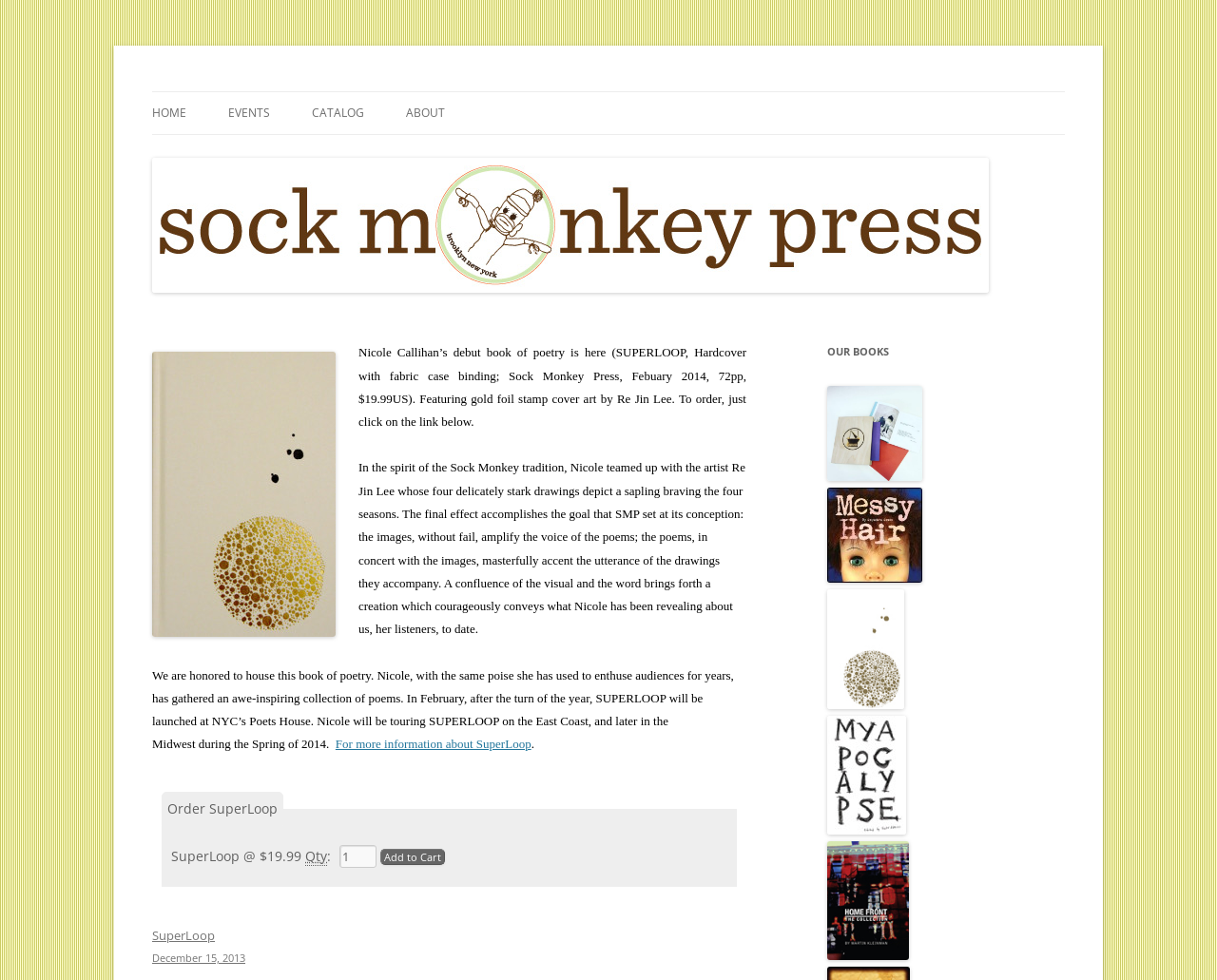Pinpoint the bounding box coordinates of the clickable element needed to complete the instruction: "Click on the 'CATALOG' link". The coordinates should be provided as four float numbers between 0 and 1: [left, top, right, bottom].

[0.256, 0.094, 0.299, 0.137]